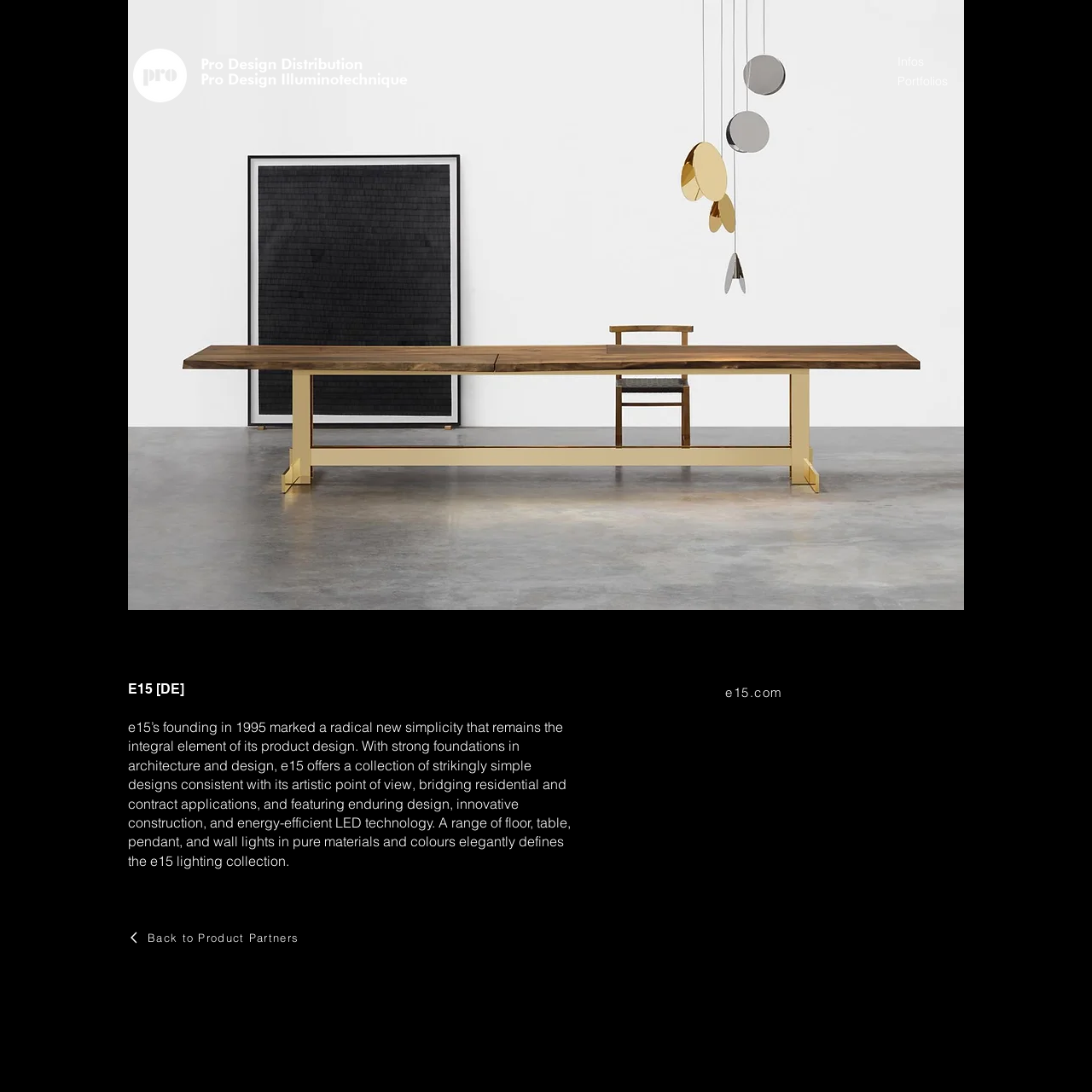Using the information from the screenshot, answer the following question thoroughly:
What is the website URL?

The website URL is obtained from the links 'e15.com' which appear twice on the webpage, indicating that it is the URL of the company's website.